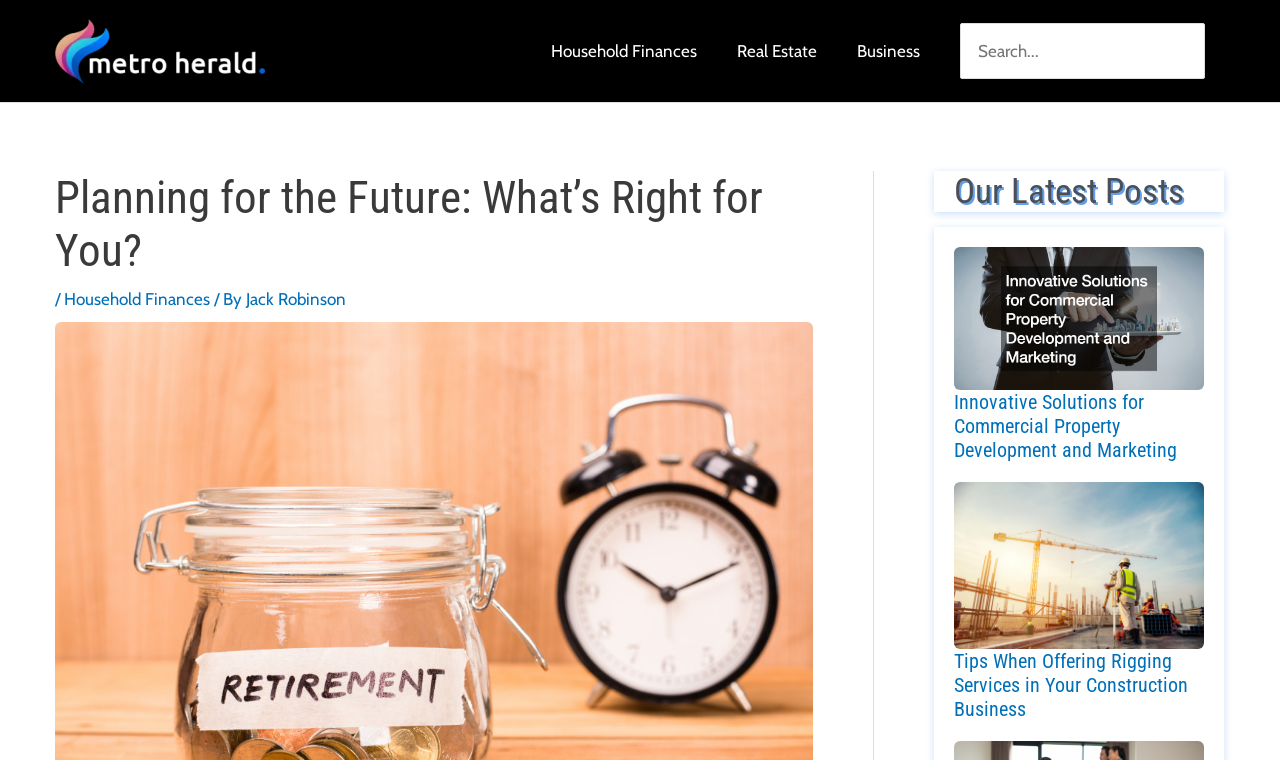Refer to the image and provide a thorough answer to this question:
What is the name of the website?

The website's name is Metro Herald, which can be inferred from the logo at the top left corner of the webpage.